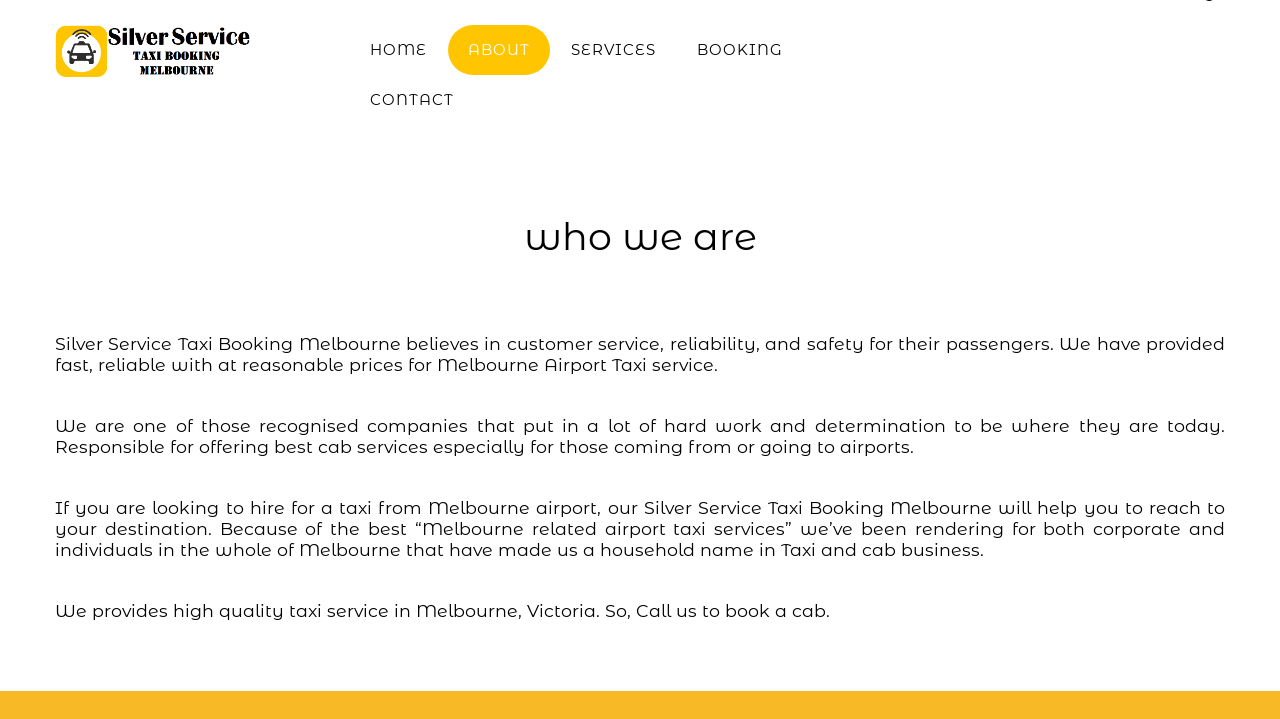Please find and give the text of the main heading on the webpage.

who we are